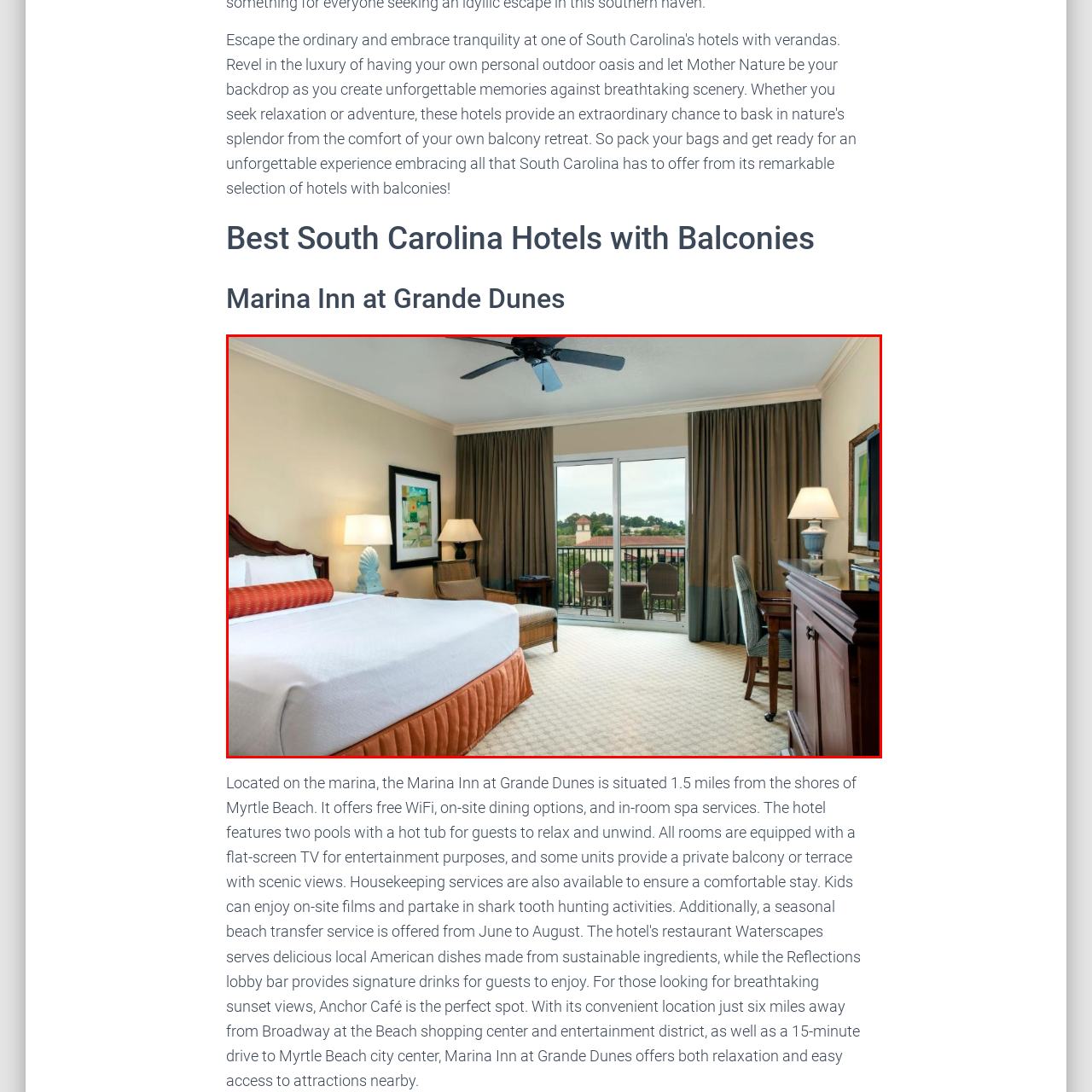What is the purpose of the desk and chair?  
Study the image enclosed by the red boundary and furnish a detailed answer based on the visual details observed in the image.

According to the caption, the desk and chair are situated near the window, making it an ideal spot for catching up on work or enjoying a morning coffee.